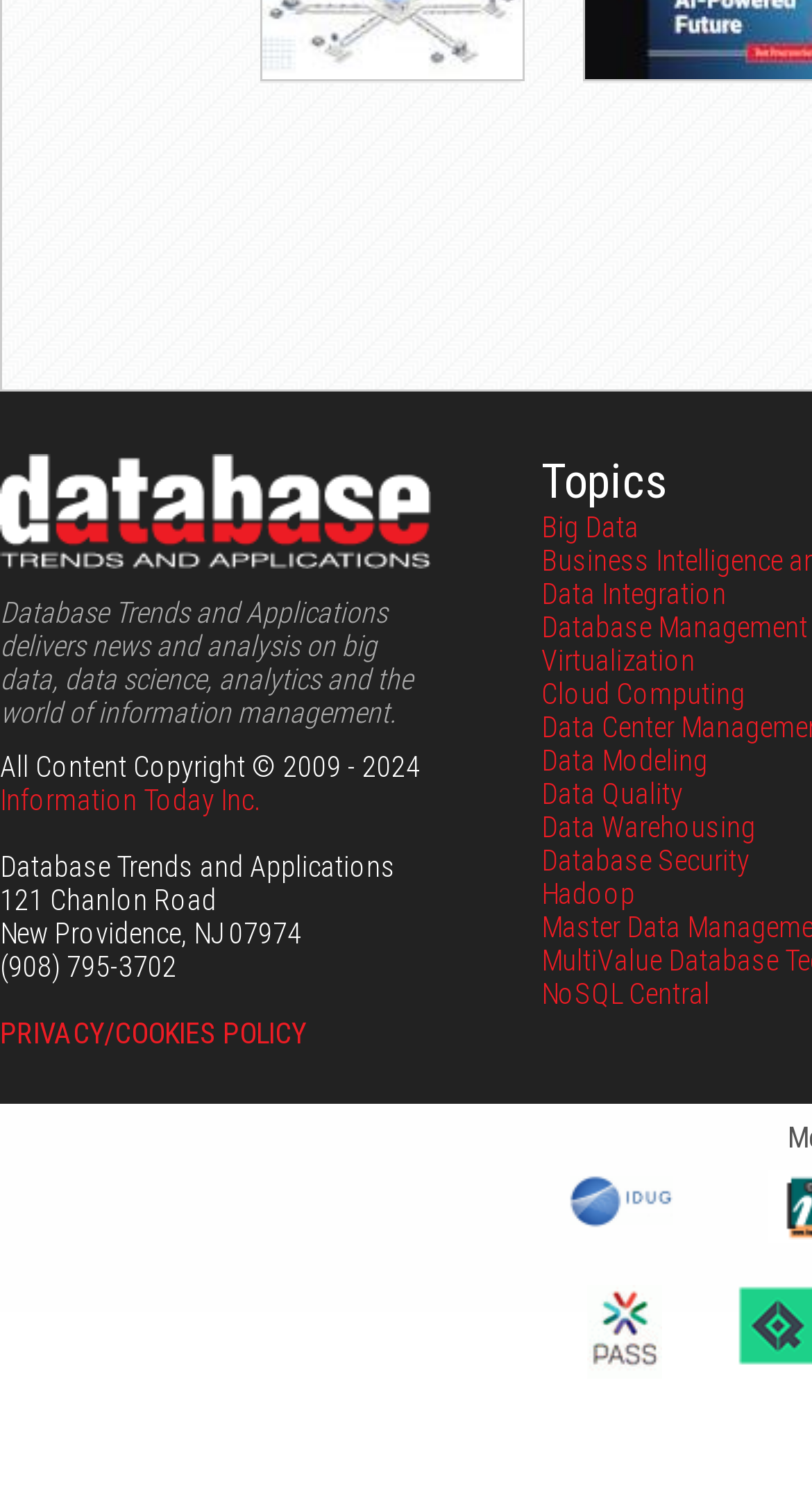Determine the bounding box coordinates of the clickable element to achieve the following action: 'Go to 'PRIVACY/COOKIES POLICY''. Provide the coordinates as four float values between 0 and 1, formatted as [left, top, right, bottom].

[0.0, 0.684, 0.377, 0.706]